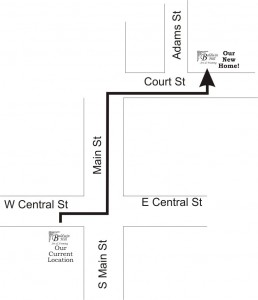Using the information in the image, could you please answer the following question in detail:
What type of visual guide is provided for navigation?

The caption describes a visual guide that is accompanying the labels identifying the streets, making it easy for visitors to follow, which suggests that the visual guide is a map.